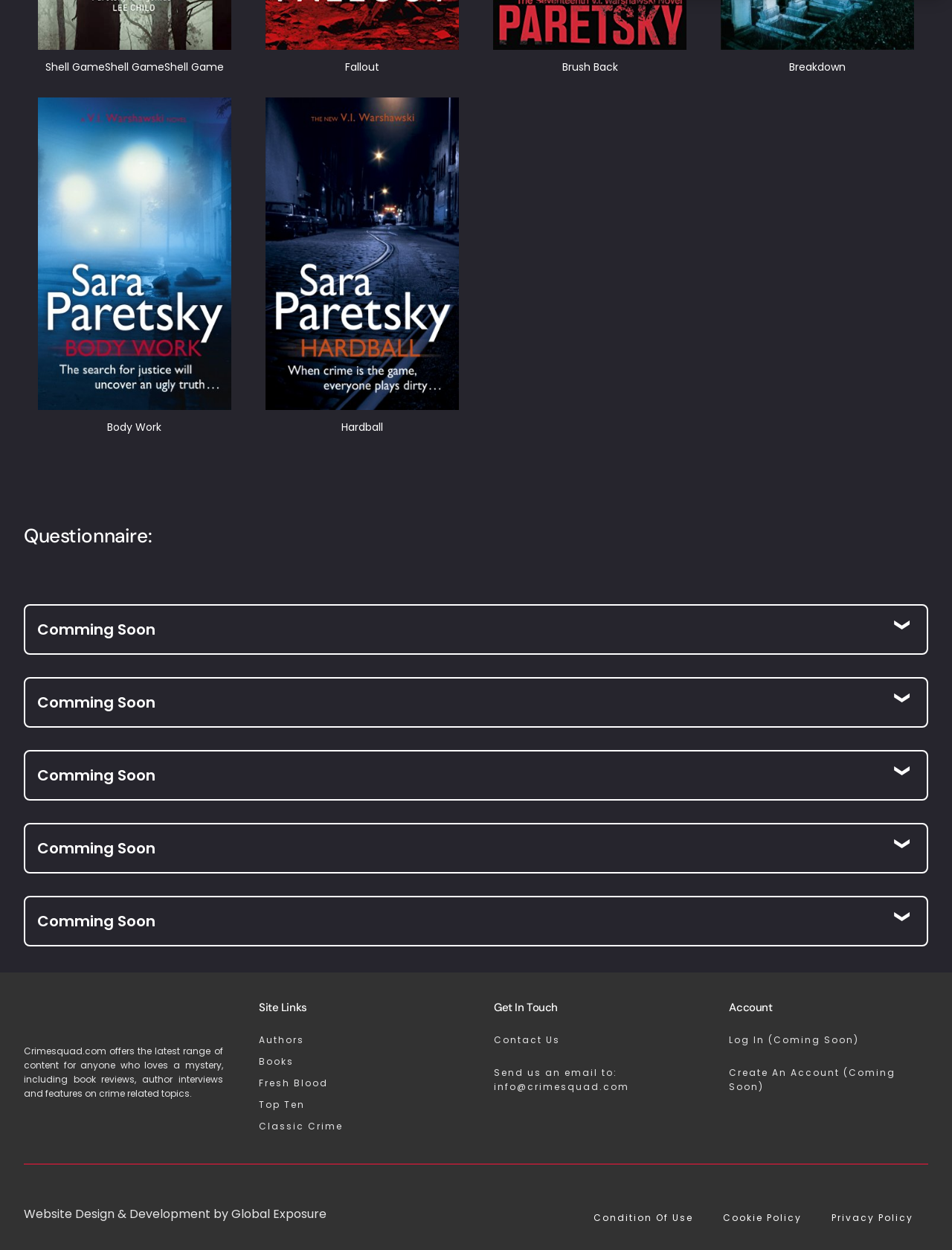Locate the bounding box coordinates of the clickable part needed for the task: "Click on the 'Shell Game' link".

[0.04, 0.079, 0.243, 0.096]